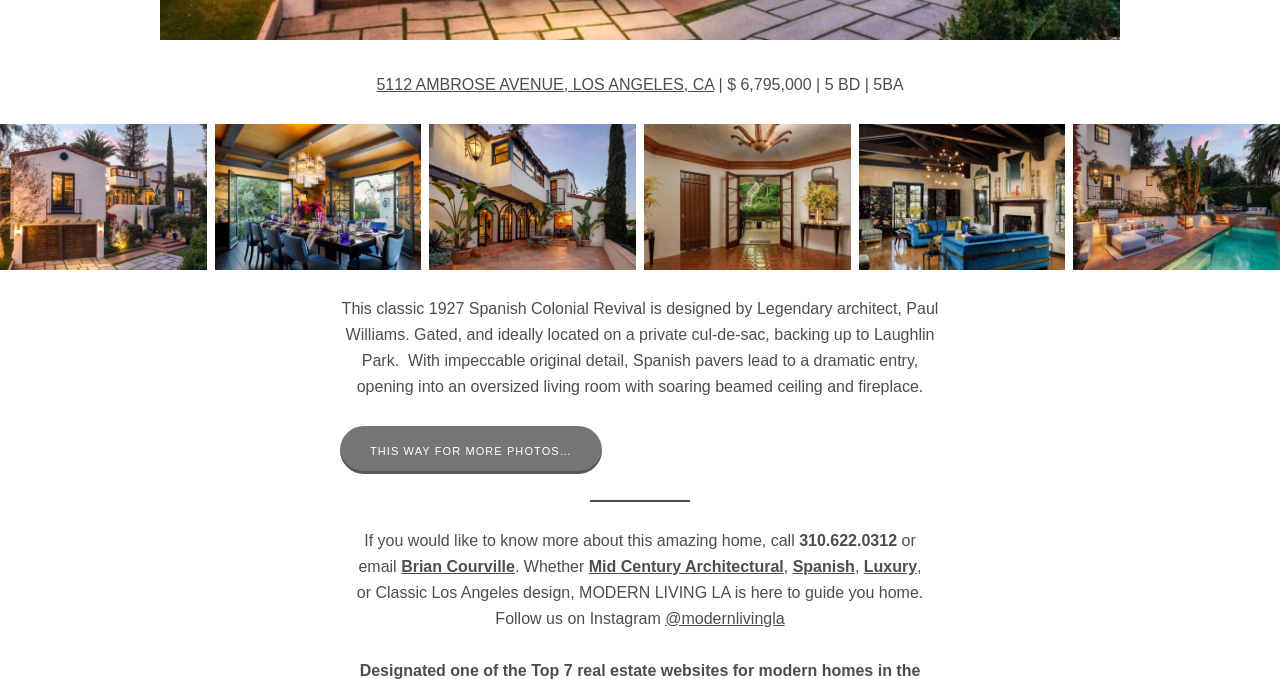Given the description of the UI element: "THIS WAY FOR MORE PHOTOS…", predict the bounding box coordinates in the form of [left, top, right, bottom], with each value being a float between 0 and 1.

[0.266, 0.627, 0.47, 0.698]